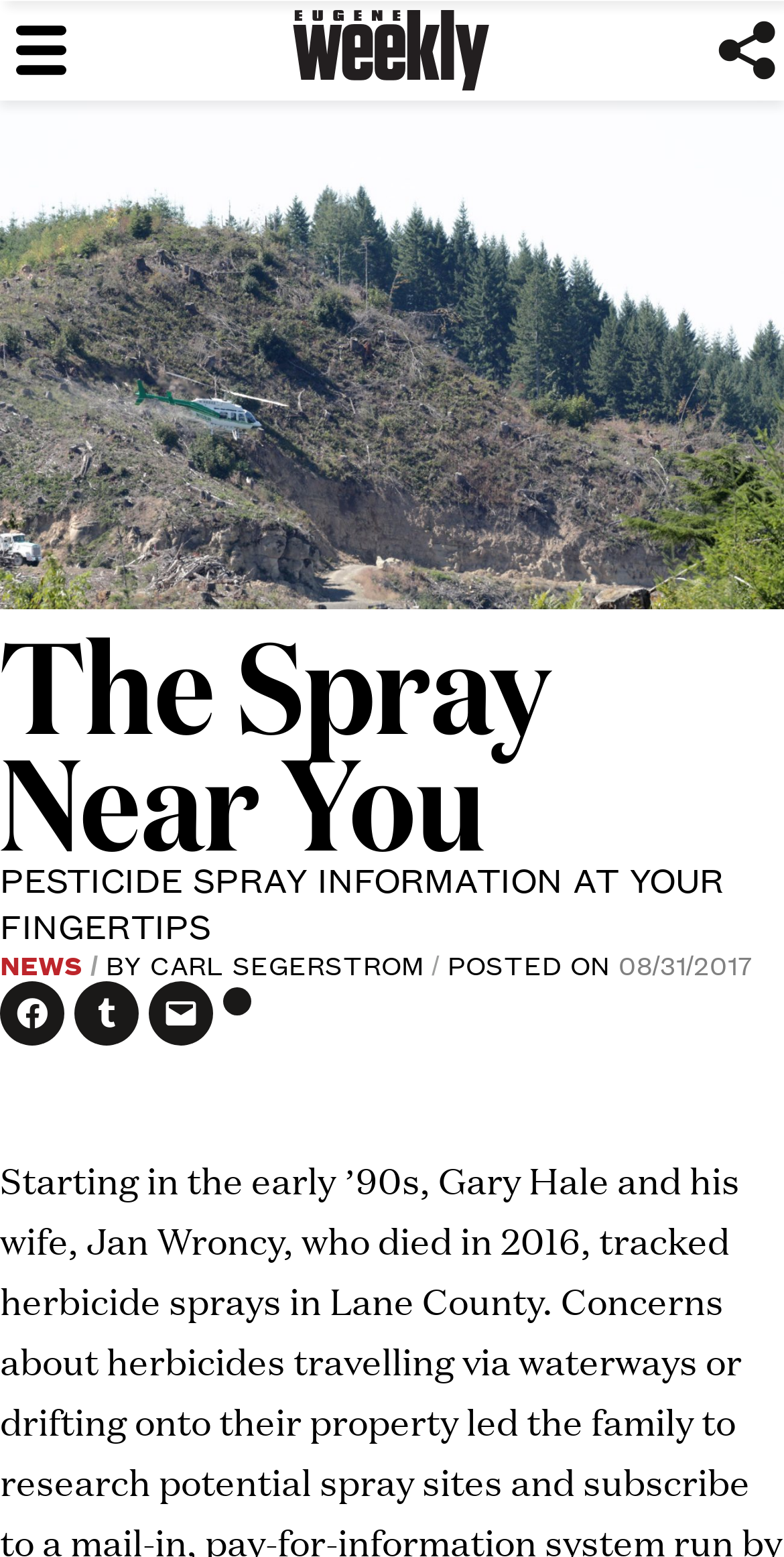How many social media sharing options are available?
Using the information from the image, give a concise answer in one word or a short phrase.

4